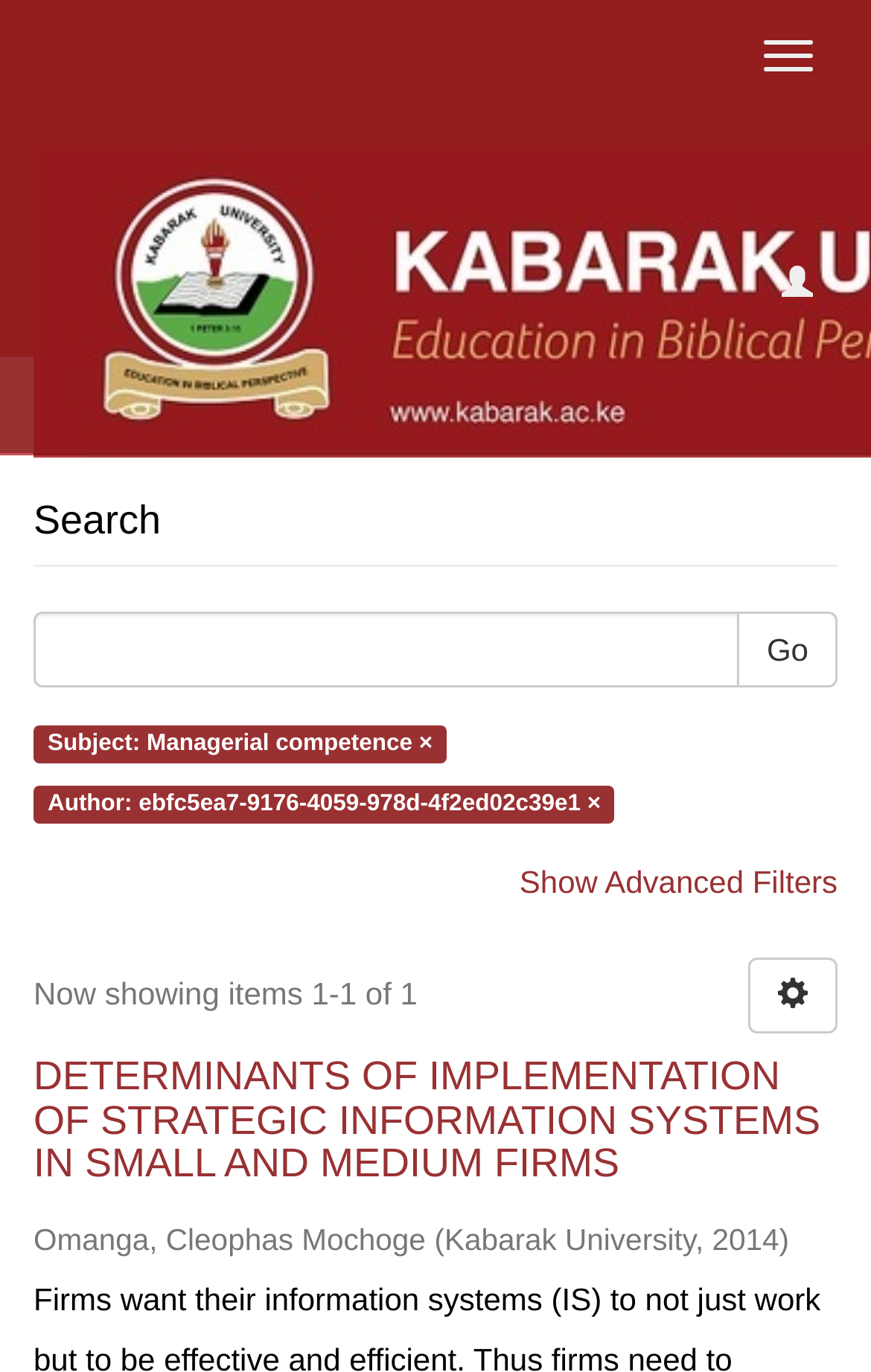What is the current search result count?
Please provide a comprehensive answer based on the contents of the image.

I determined the answer by looking at the text 'Now showing items 1-1 of 1' which indicates that there is only one search result.